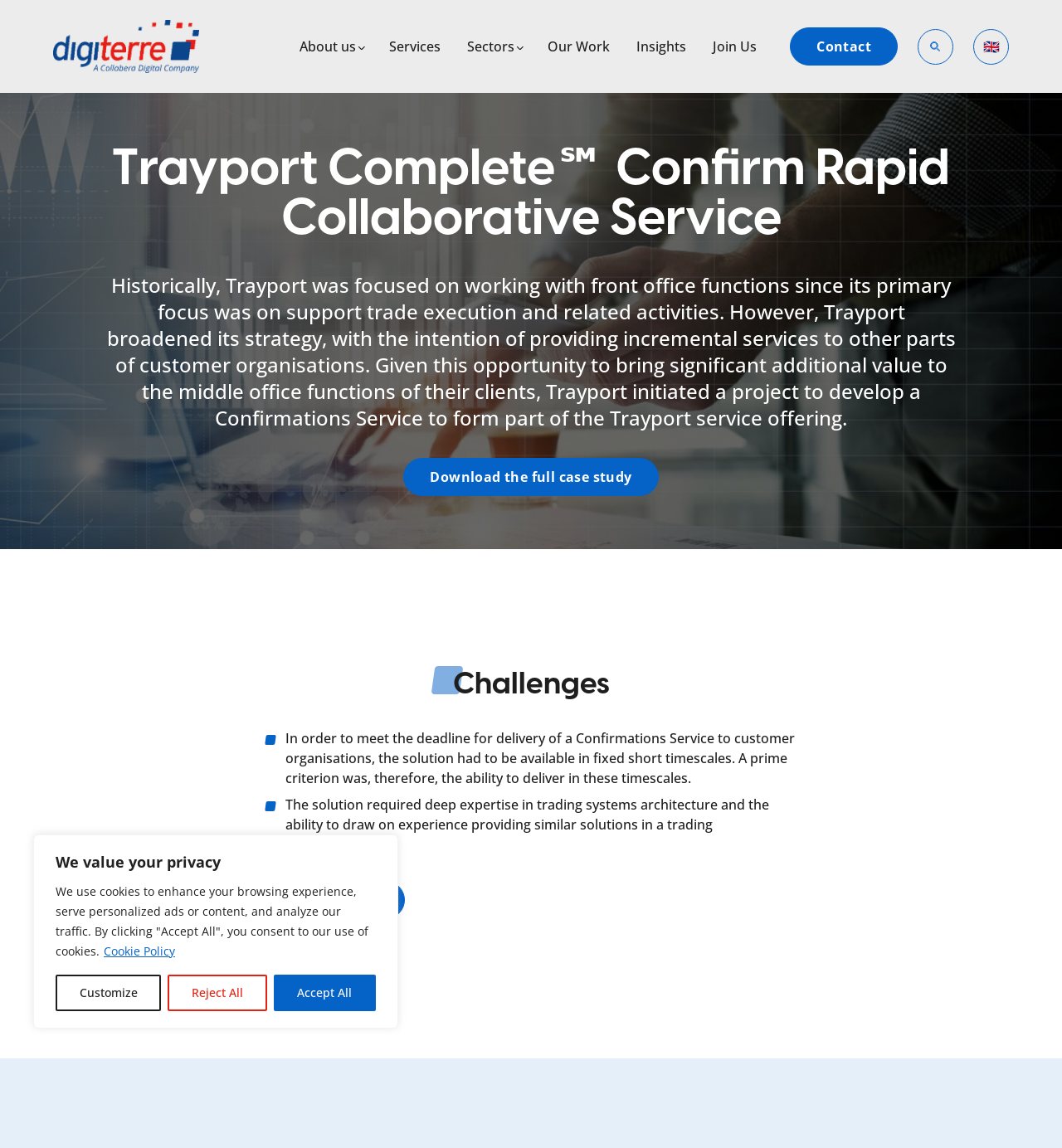Identify the bounding box coordinates of the clickable region required to complete the instruction: "Search for something". The coordinates should be given as four float numbers within the range of 0 and 1, i.e., [left, top, right, bottom].

[0.865, 0.026, 0.934, 0.055]